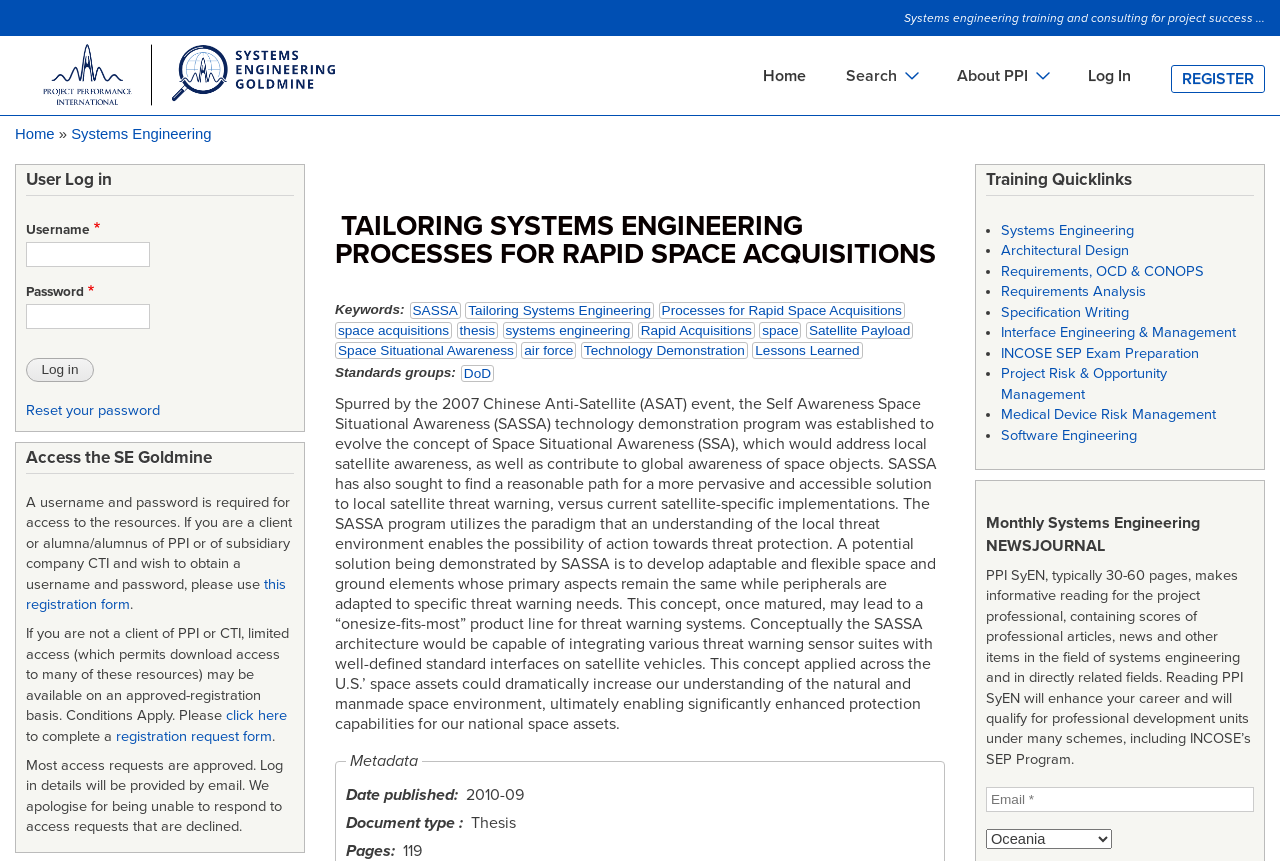Give a one-word or one-phrase response to the question:
What is the title of the breadcrumb navigation?

Breadcrumb